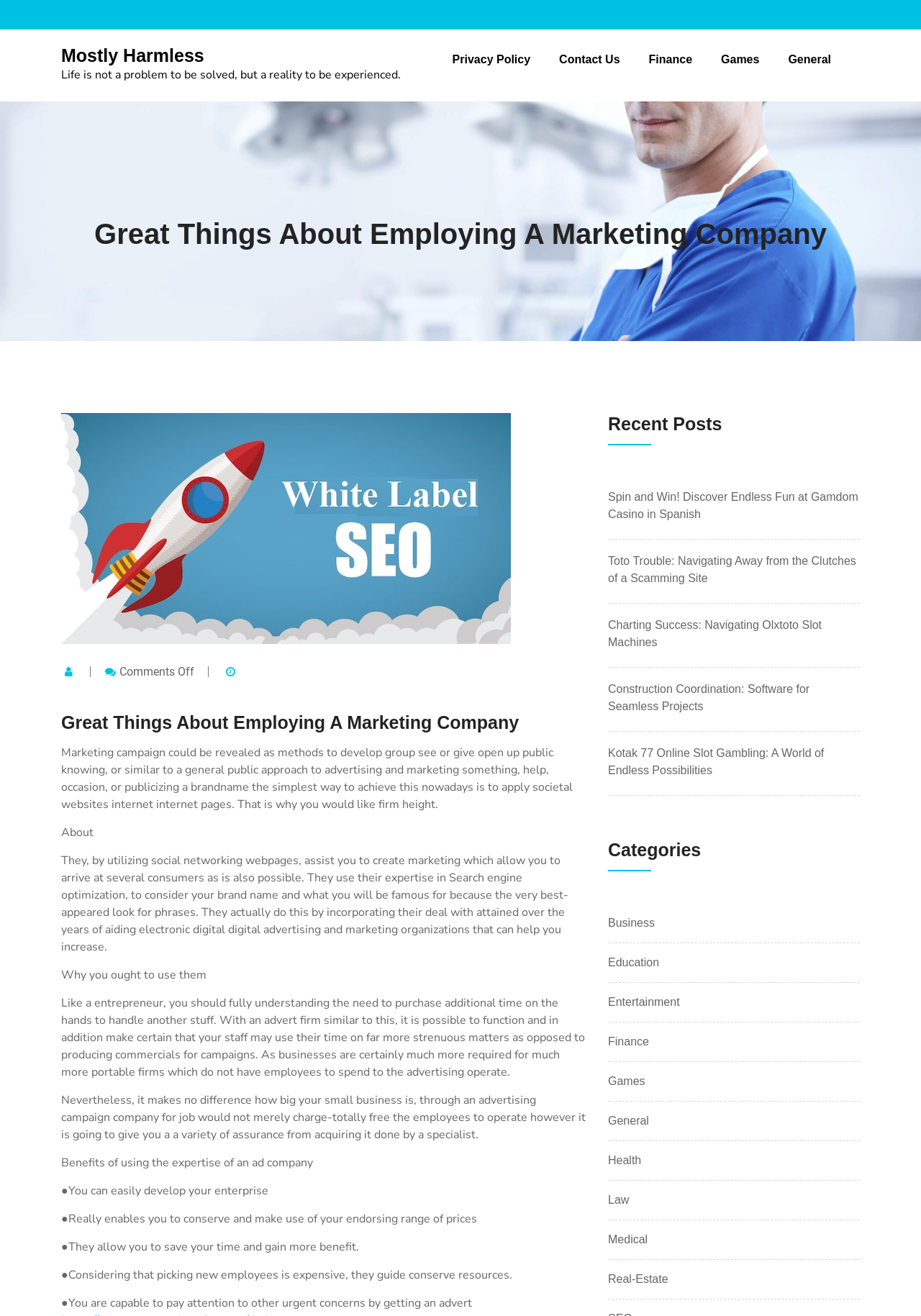Could you please study the image and provide a detailed answer to the question:
What type of content is listed under 'Recent Posts'?

The 'Recent Posts' section on the webpage lists links to various articles, including 'Spin and Win! Discover Endless Fun at Gamdom Casino in Spanish', 'Toto Trouble: Navigating Away from the Clutches of a Scamming Site', and others.